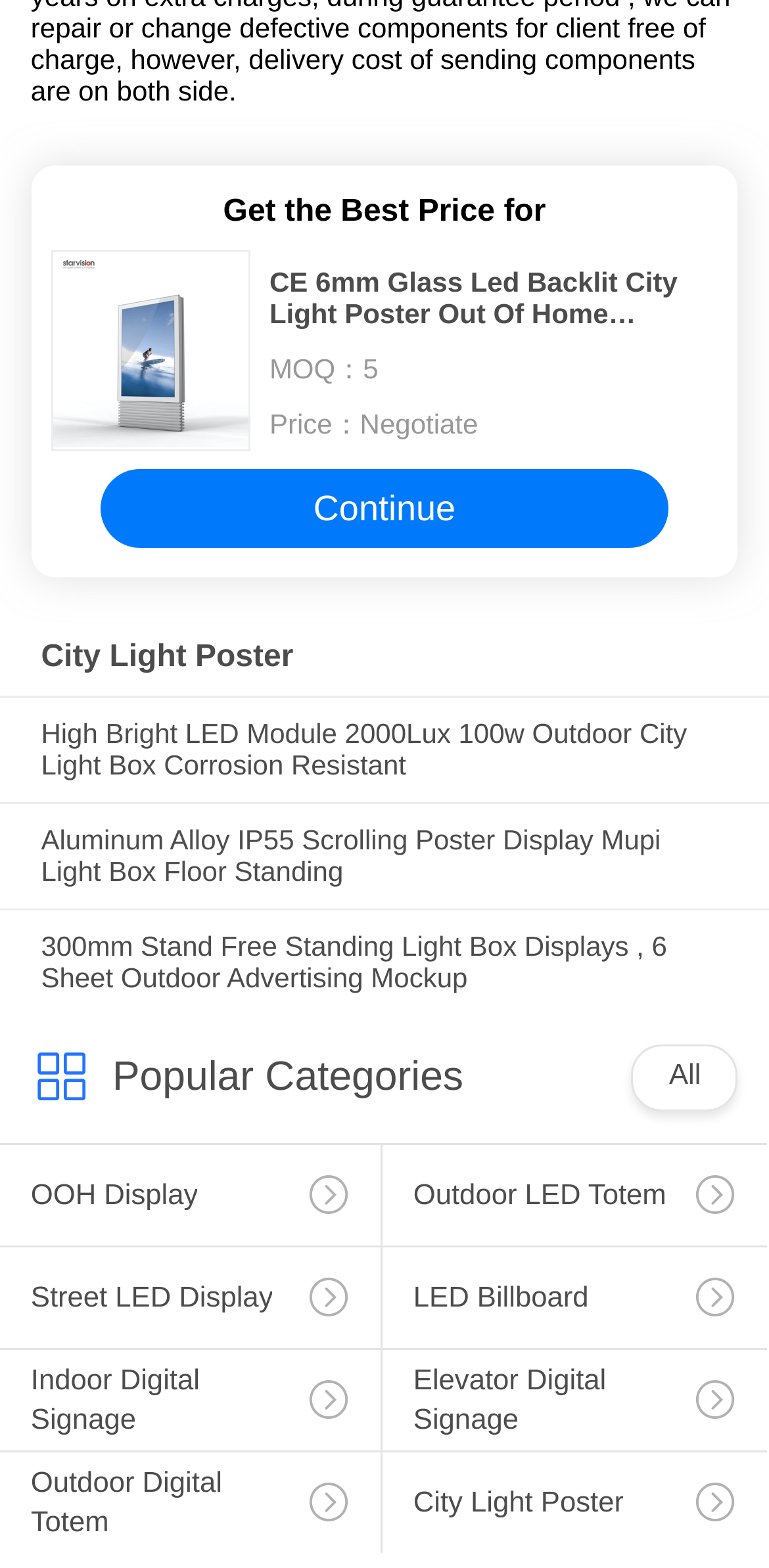Can you specify the bounding box coordinates of the area that needs to be clicked to fulfill the following instruction: "Explore the 'Popular Categories' section"?

[0.146, 0.672, 0.603, 0.701]